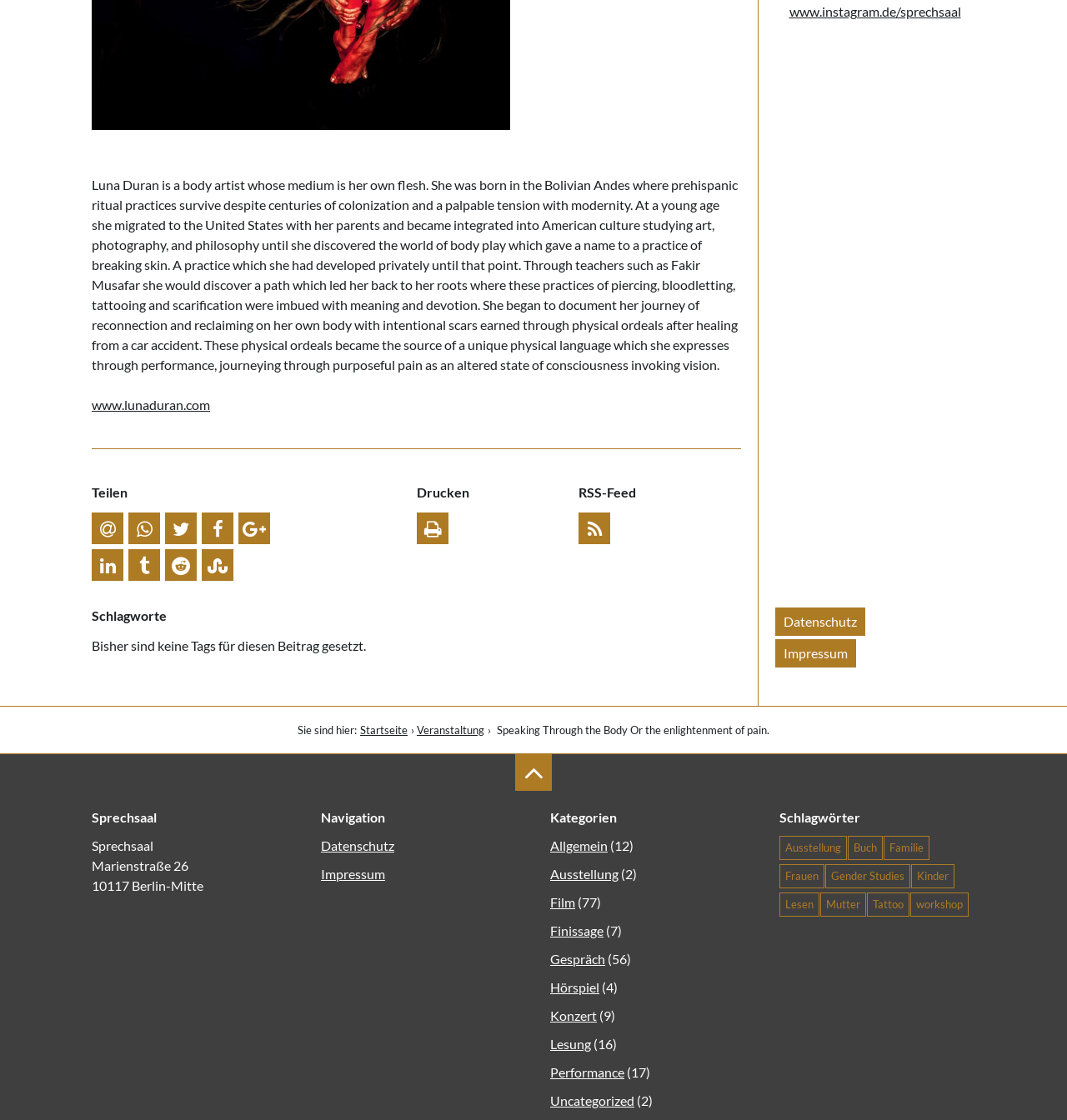Please determine the bounding box coordinates for the UI element described here. Use the format (top-left x, top-left y, bottom-right x, bottom-right y) with values bounded between 0 and 1: title="by email"

[0.086, 0.457, 0.116, 0.485]